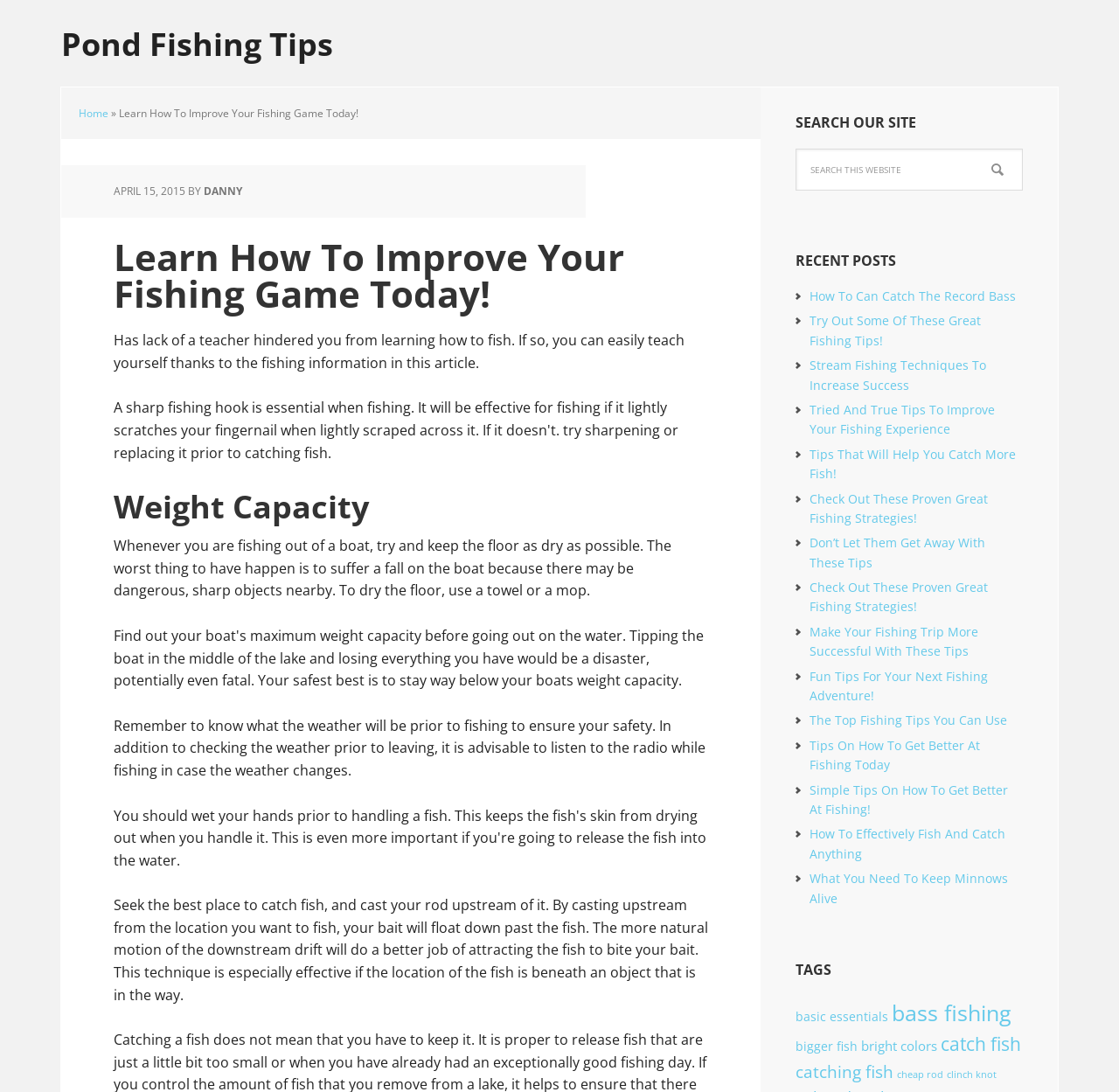How many recent posts are listed on the webpage?
Please provide a single word or phrase as the answer based on the screenshot.

12